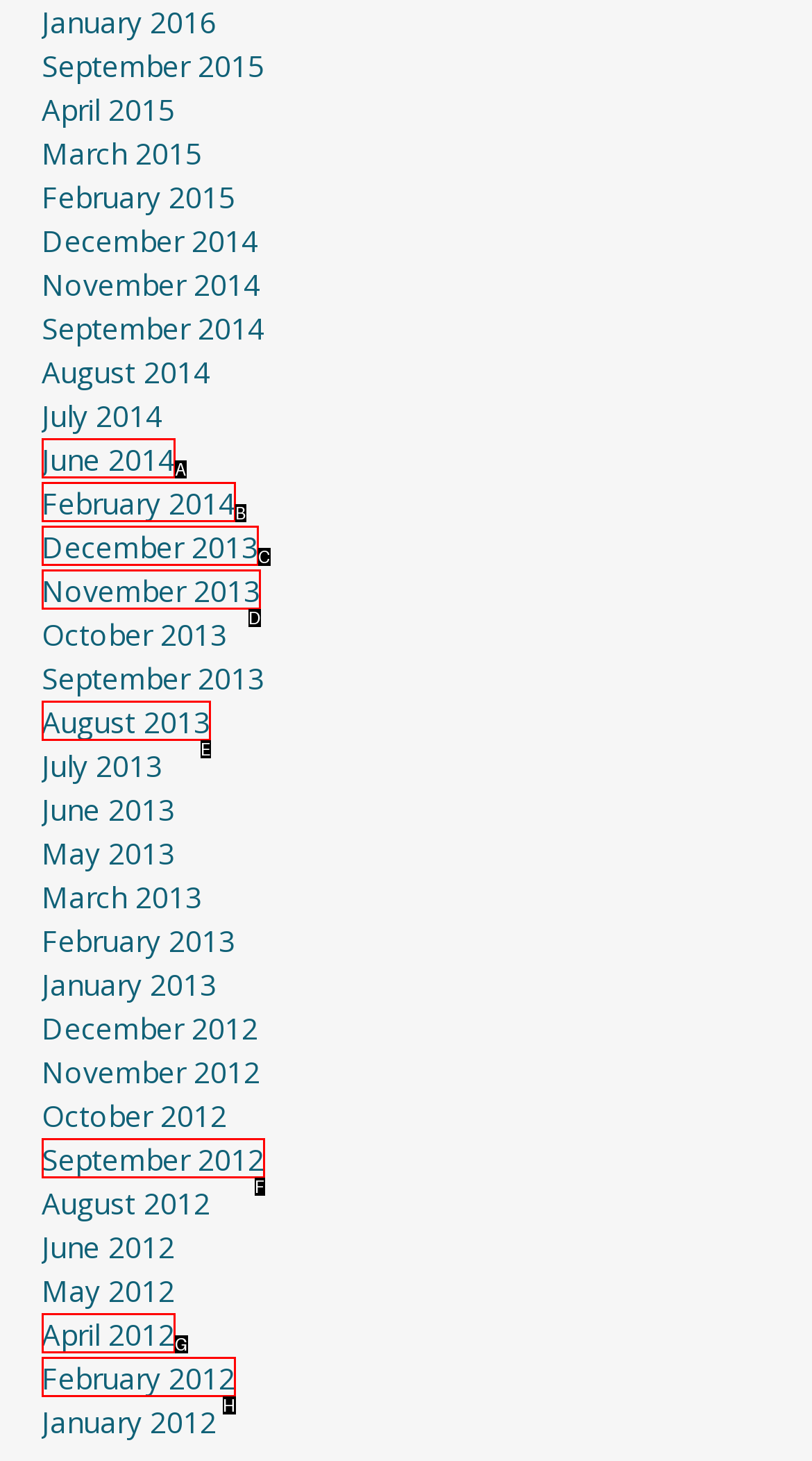Select the letter of the HTML element that best fits the description: November 2013
Answer with the corresponding letter from the provided choices.

D